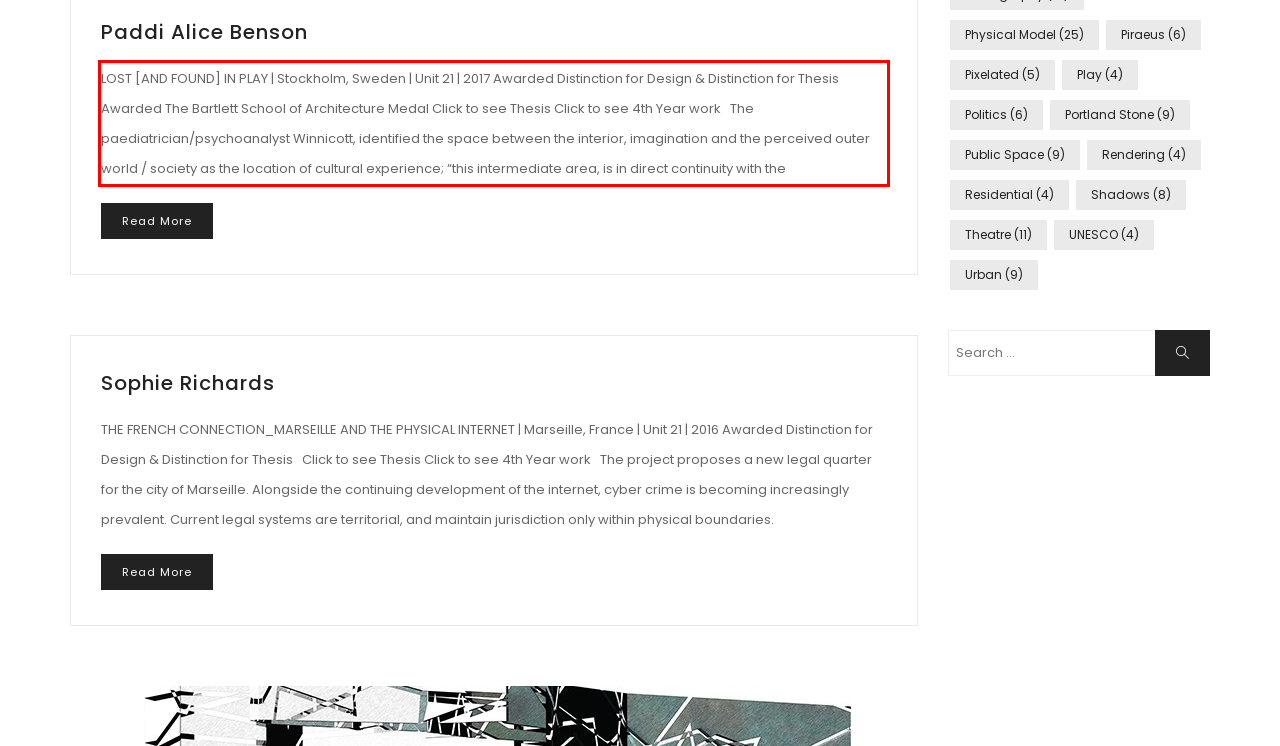Using the provided webpage screenshot, recognize the text content in the area marked by the red bounding box.

LOST [AND FOUND] IN PLAY | Stockholm, Sweden | Unit 21 | 2017 Awarded Distinction for Design & Distinction for Thesis Awarded The Bartlett School of Architecture Medal Click to see Thesis Click to see 4th Year work The paediatrician/psychoanalyst Winnicott, identified the space between the interior, imagination and the perceived outer world / society as the location of cultural experience; “this intermediate area, is in direct continuity with the